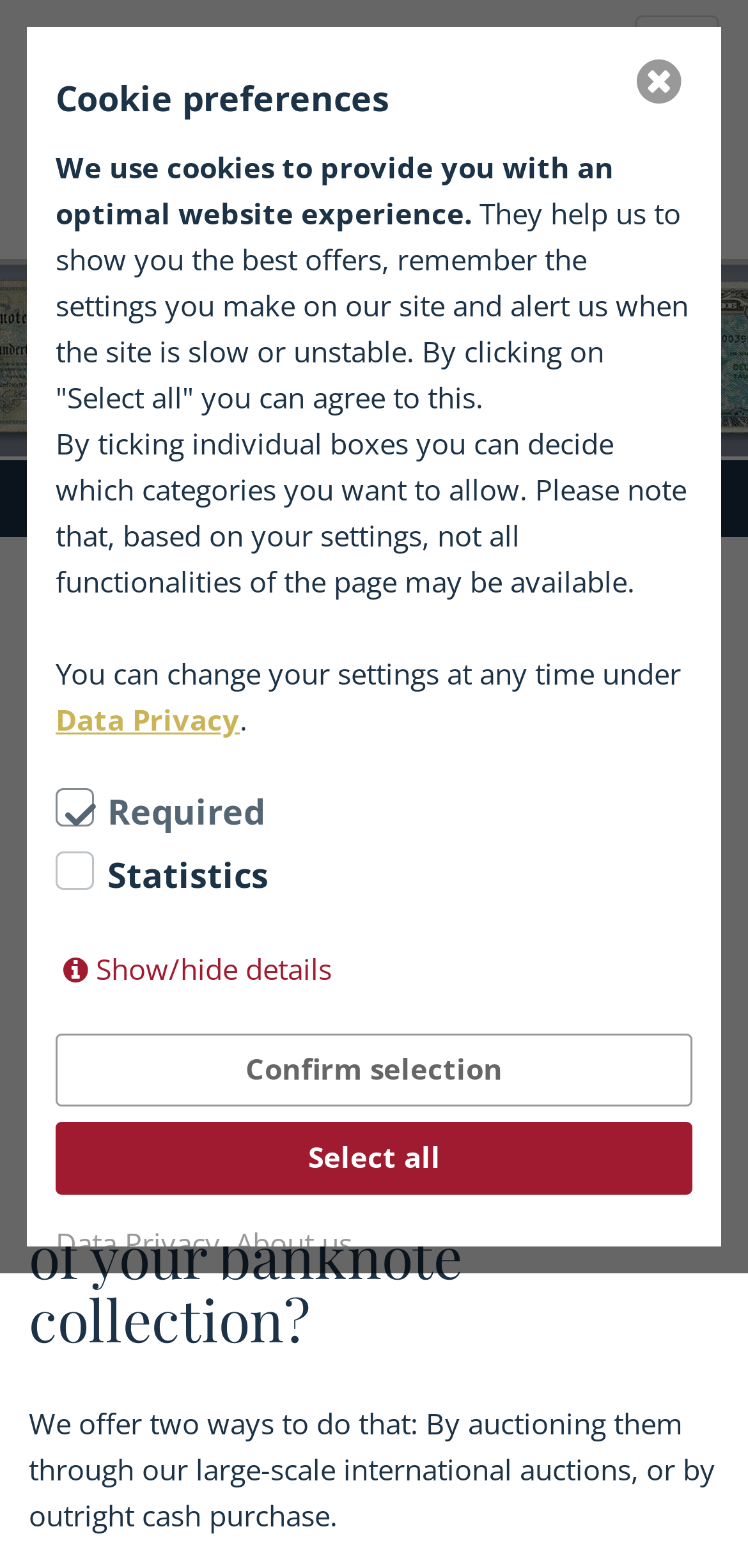Kindly determine the bounding box coordinates of the area that needs to be clicked to fulfill this instruction: "Confirm selection".

[0.074, 0.659, 0.926, 0.706]